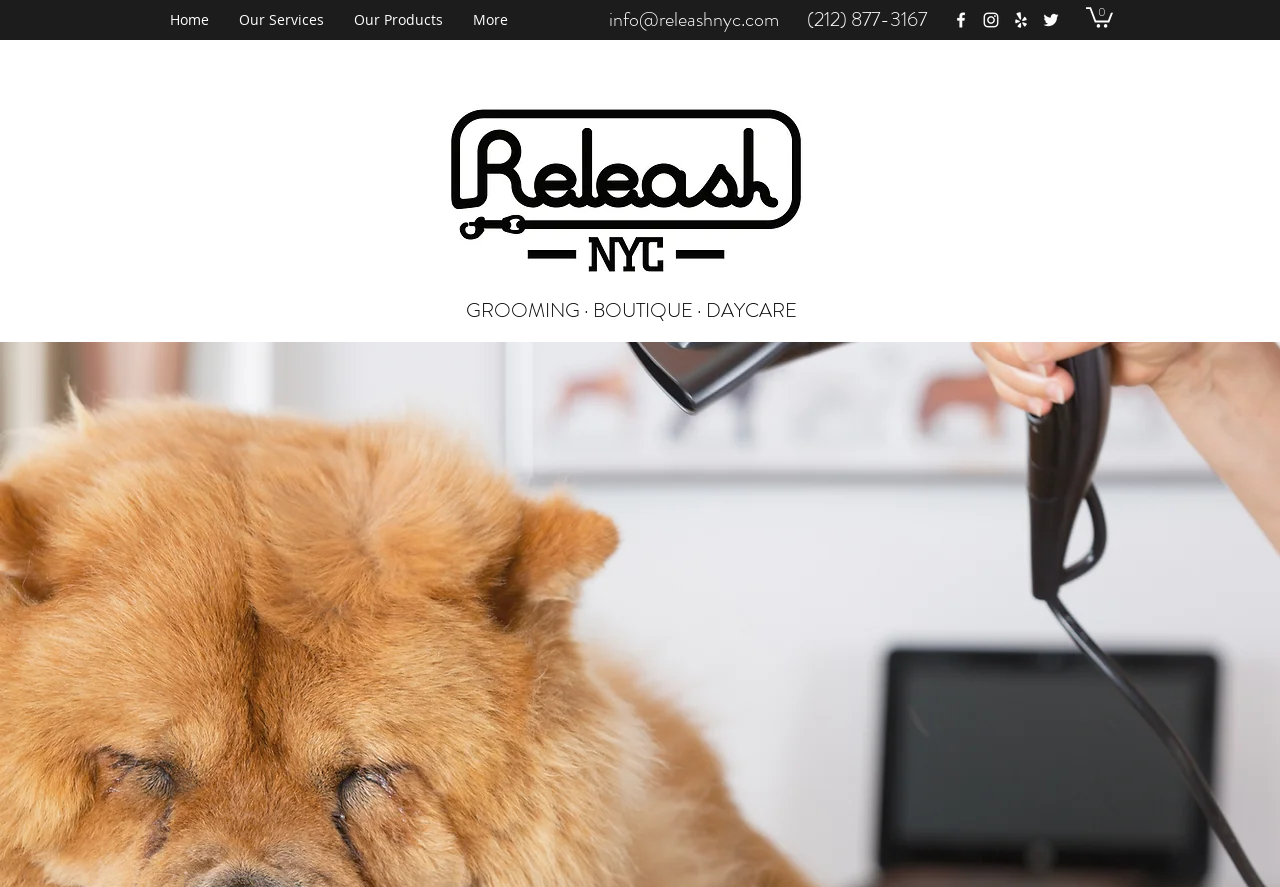Extract the bounding box coordinates for the described element: "Our Services". The coordinates should be represented as four float numbers between 0 and 1: [left, top, right, bottom].

[0.175, 0.006, 0.265, 0.039]